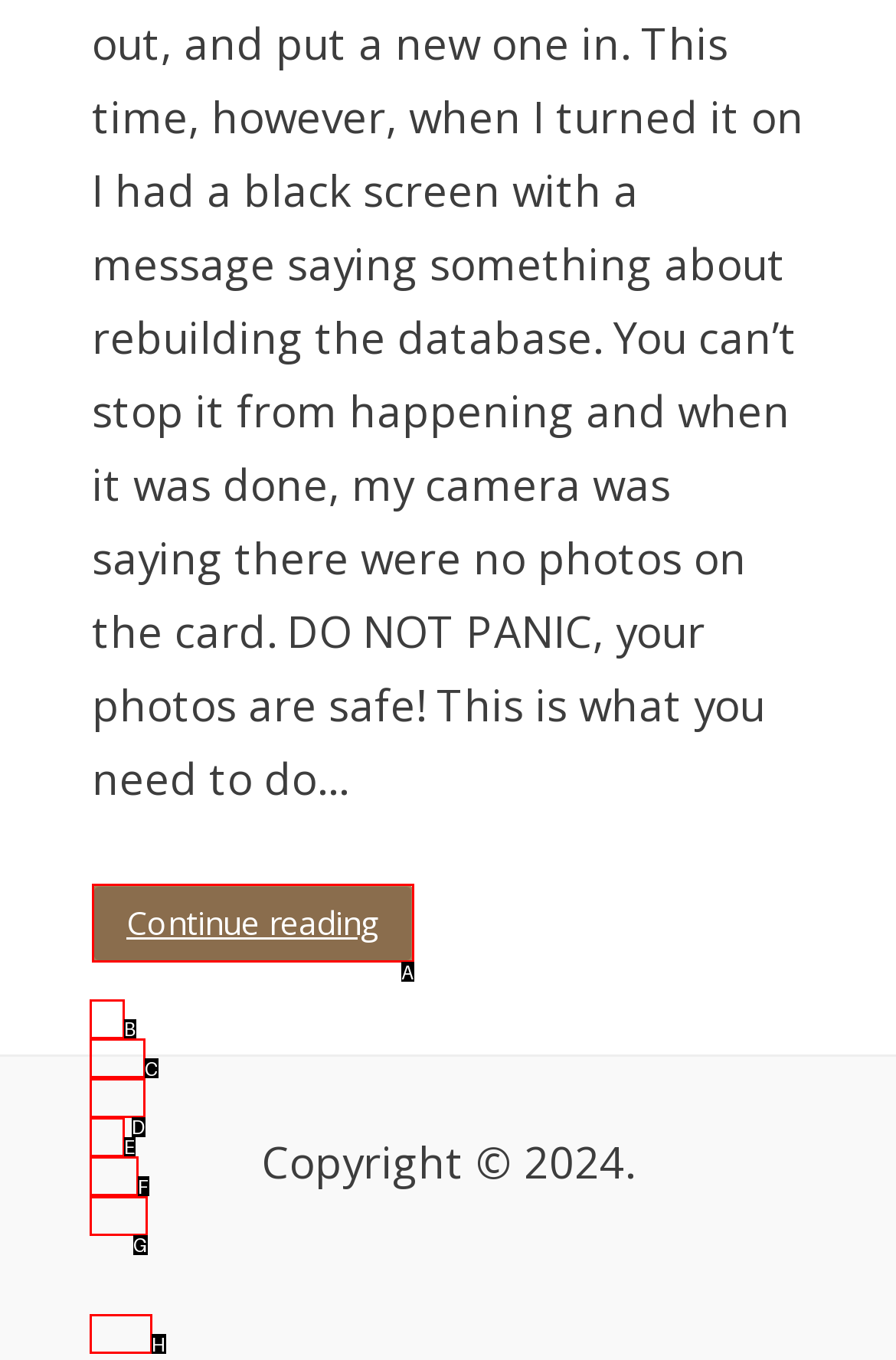Which option best describes: sony
Respond with the letter of the appropriate choice.

H